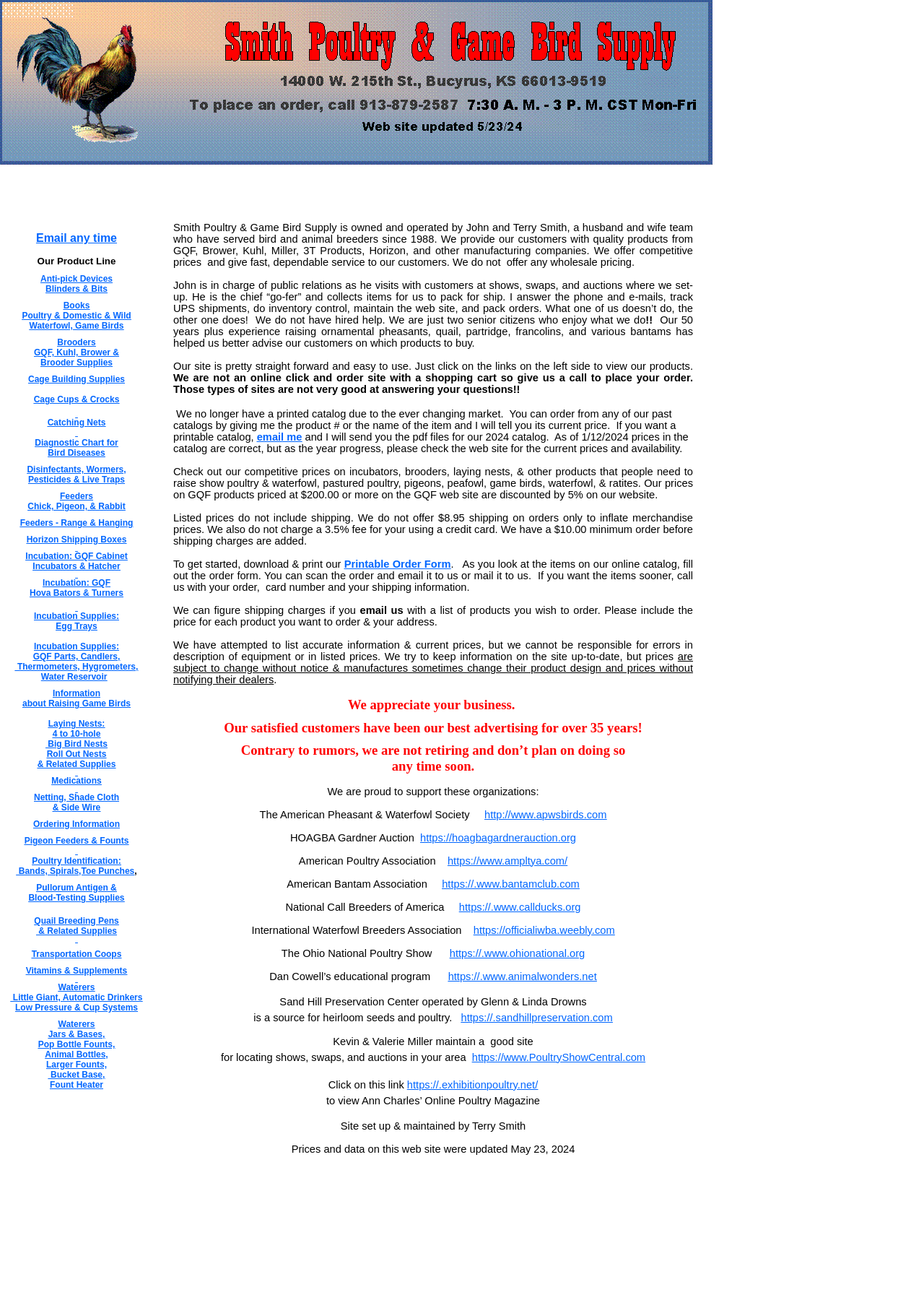Please locate the clickable area by providing the bounding box coordinates to follow this instruction: "Check out Diagnostic Chart for Bird Diseases".

[0.038, 0.337, 0.128, 0.346]